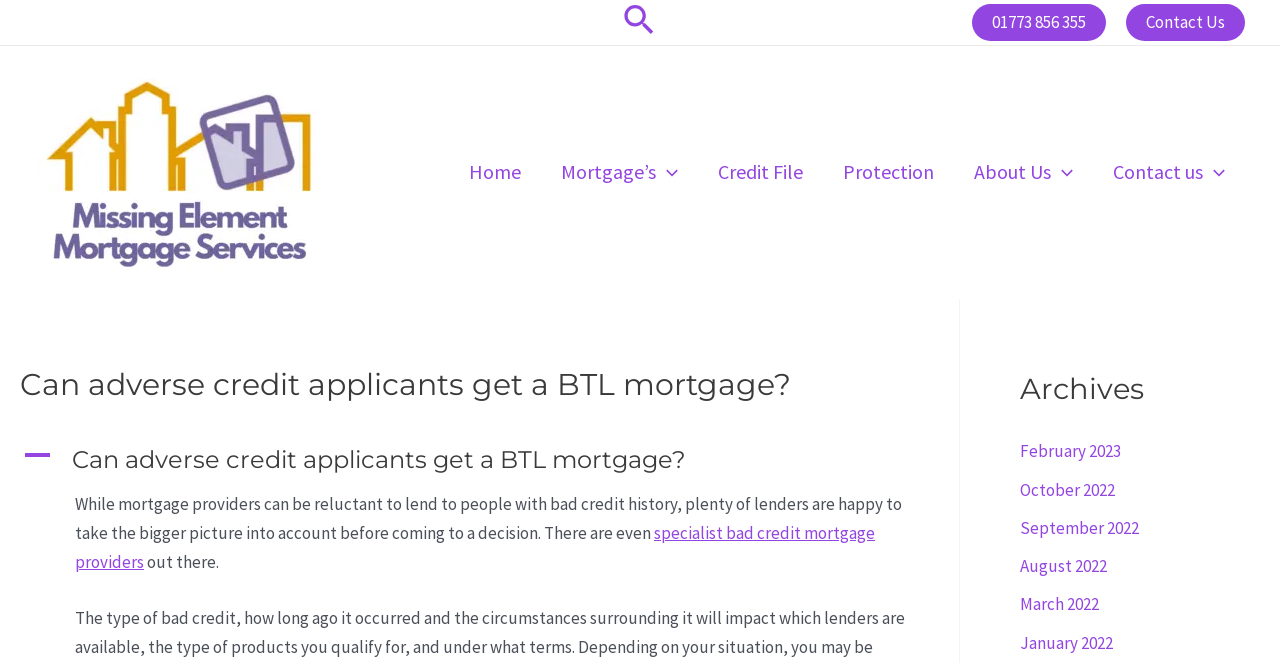From the webpage screenshot, predict the bounding box of the UI element that matches this description: "Protection".

[0.643, 0.237, 0.745, 0.282]